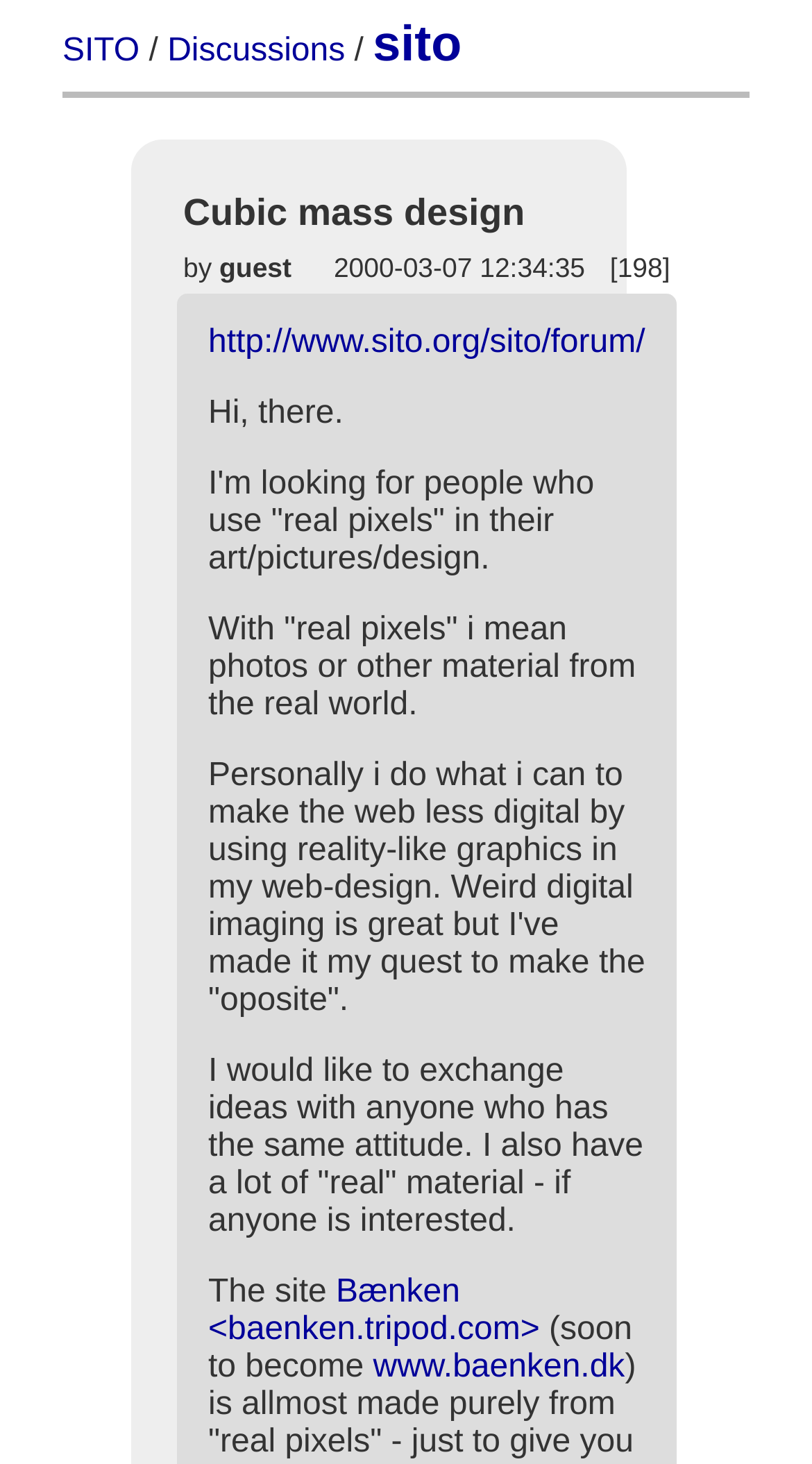What is the name of the discussion?
Could you answer the question with a detailed and thorough explanation?

I found the name of the discussion by looking at the LayoutTableCell element with the text 'Cubic mass design' which is a child of the LayoutTableRow element.